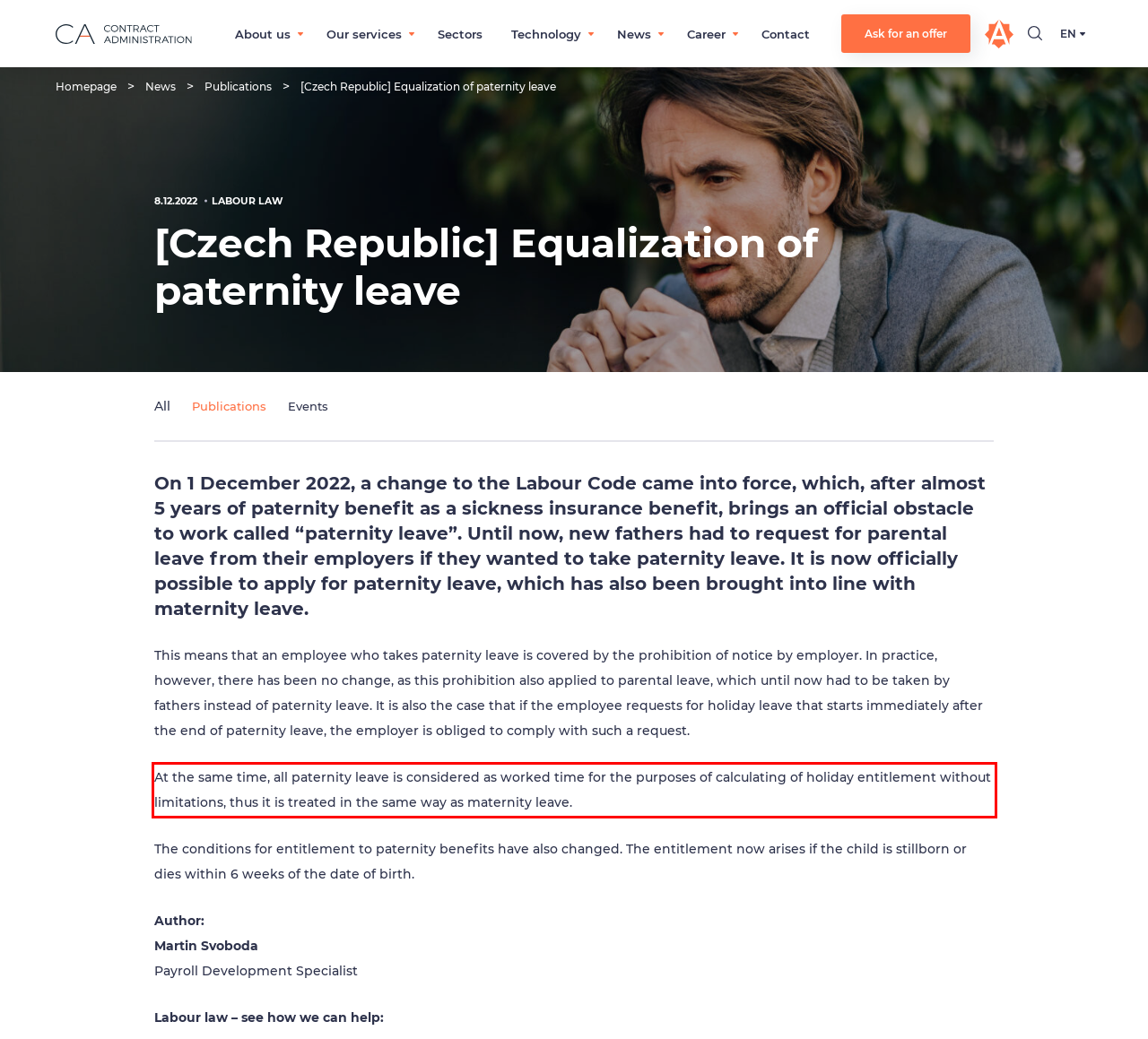Please extract the text content from the UI element enclosed by the red rectangle in the screenshot.

At the same time, all paternity leave is considered as worked time for the purposes of calculating of holiday entitlement without limitations, thus it is treated in the same way as maternity leave.